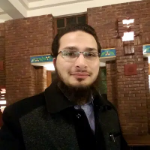What is the background of the image?
Refer to the image and respond with a one-word or short-phrase answer.

Brick wall